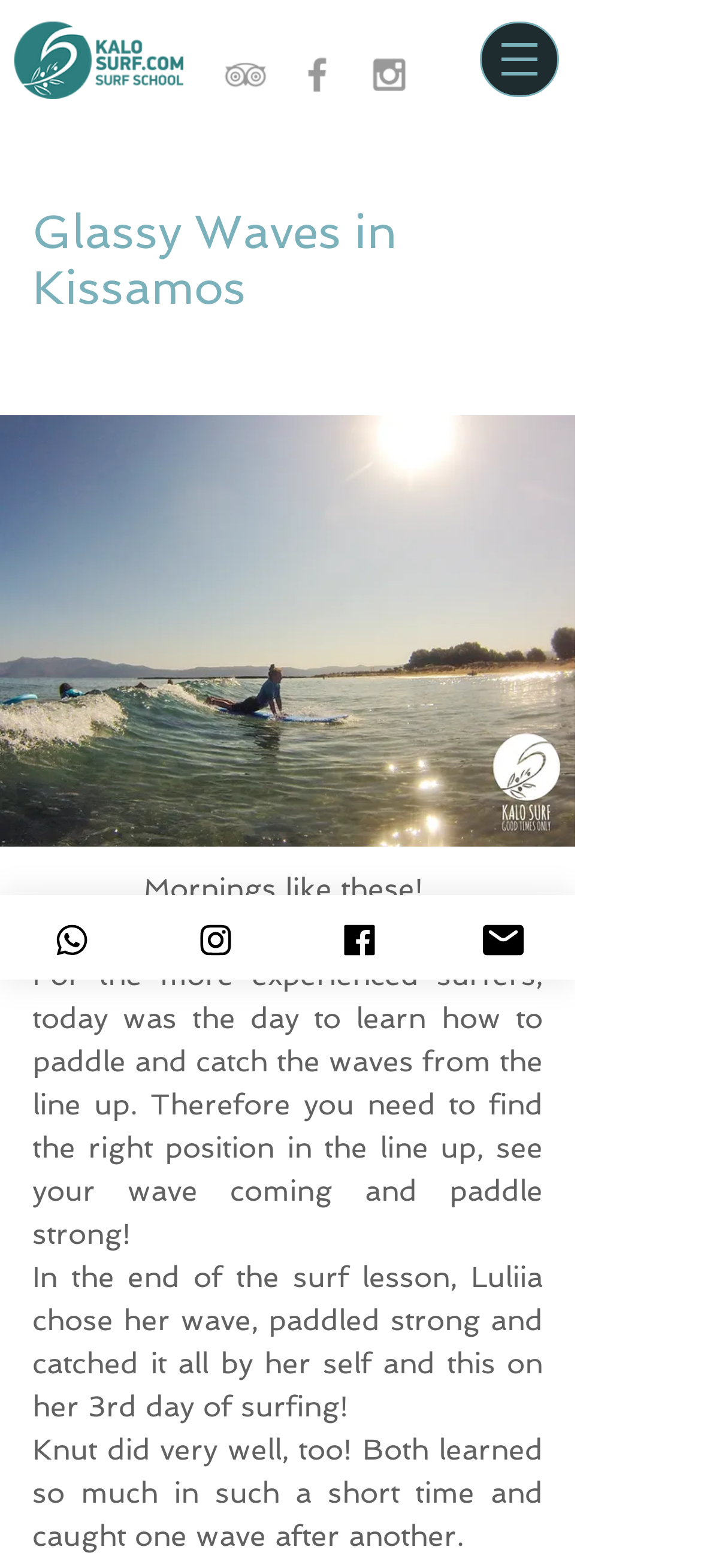Identify the bounding box of the HTML element described here: "Email". Provide the coordinates as four float numbers between 0 and 1: [left, top, right, bottom].

[0.615, 0.571, 0.821, 0.625]